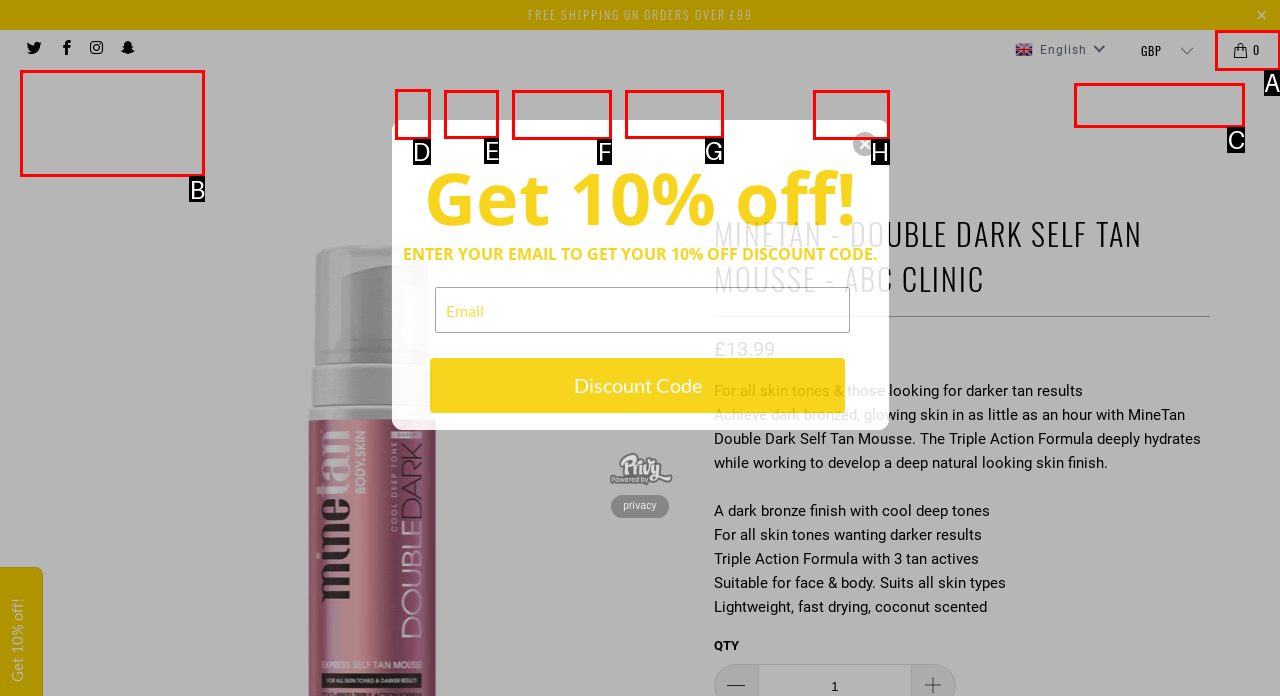Select the letter of the option that should be clicked to achieve the specified task: Click on the HOME link. Respond with just the letter.

D